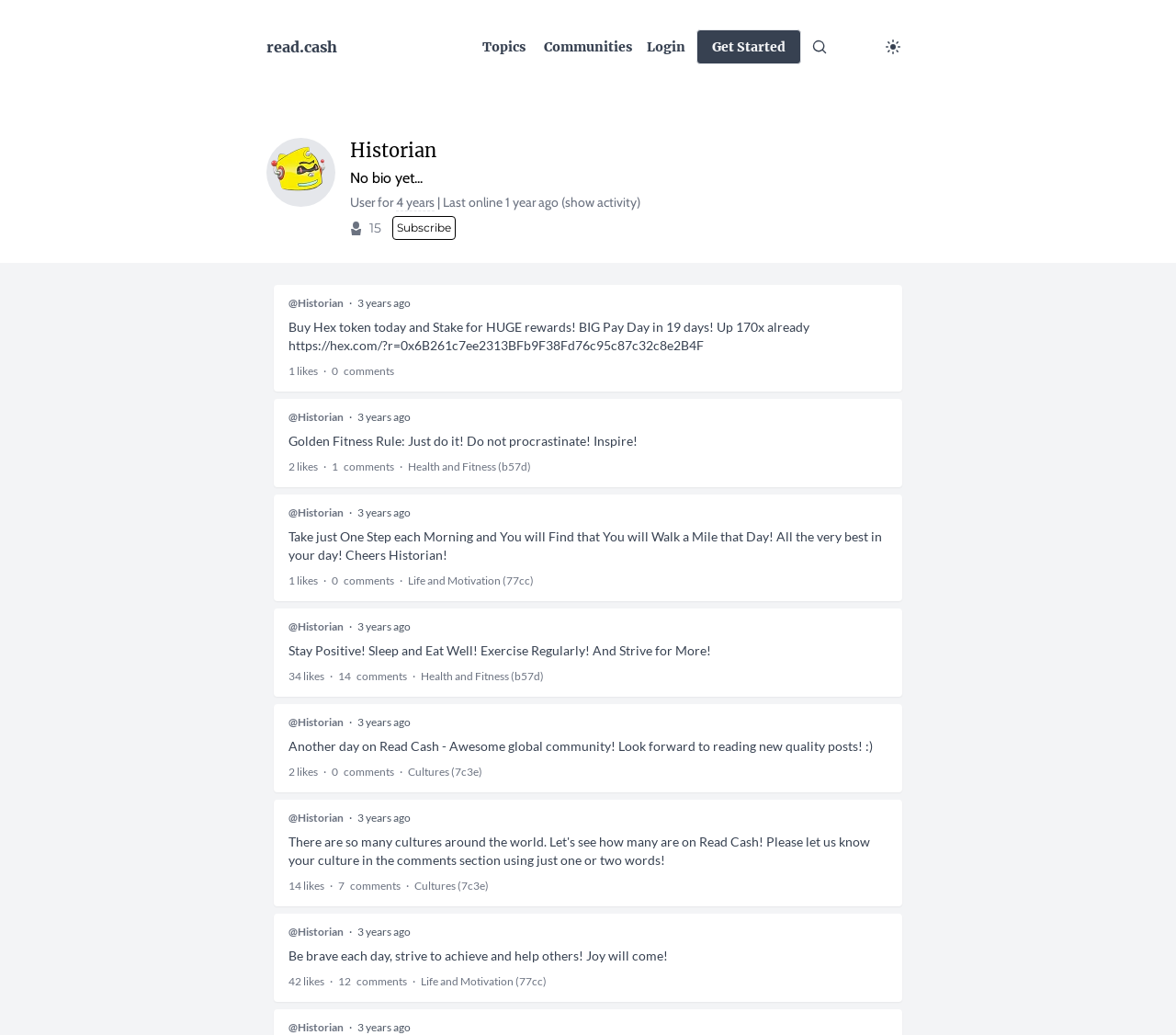Find the bounding box coordinates for the HTML element specified by: "Health and Fitness (b57d)".

[0.347, 0.444, 0.452, 0.457]